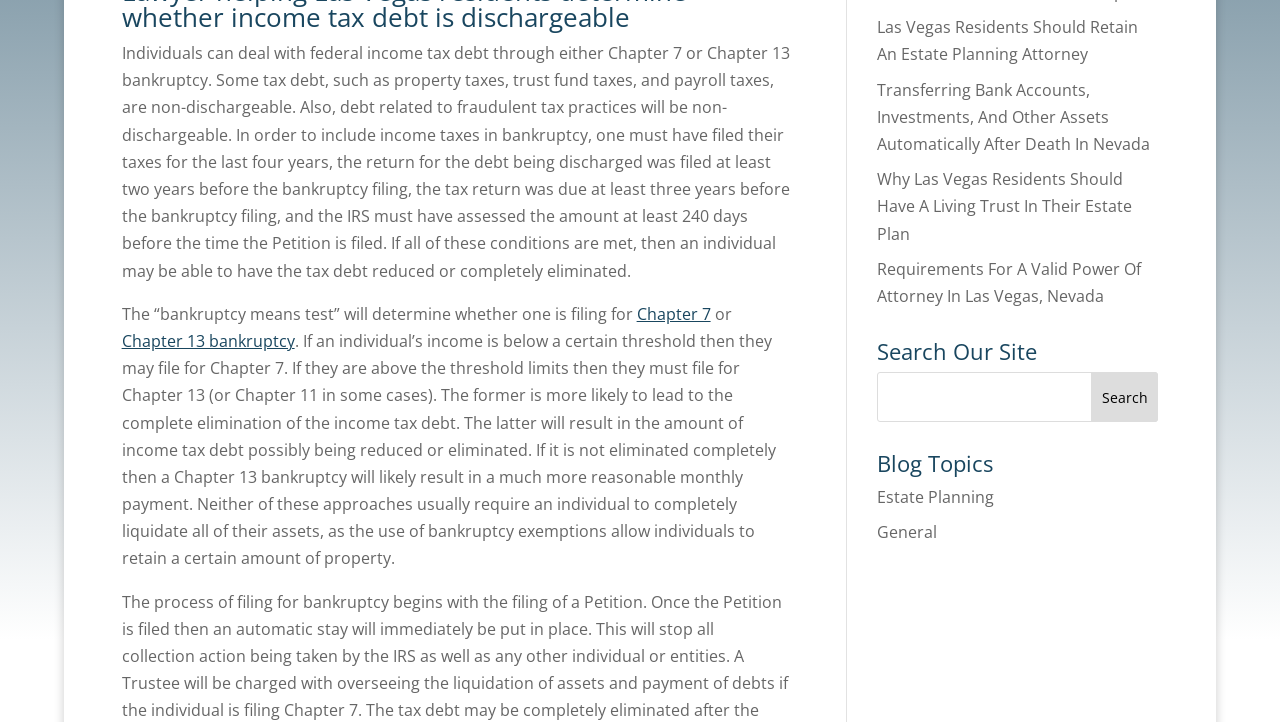Bounding box coordinates should be in the format (top-left x, top-left y, bottom-right x, bottom-right y) and all values should be floating point numbers between 0 and 1. Determine the bounding box coordinate for the UI element described as: Chapter 13 bankruptcy

[0.095, 0.457, 0.23, 0.487]